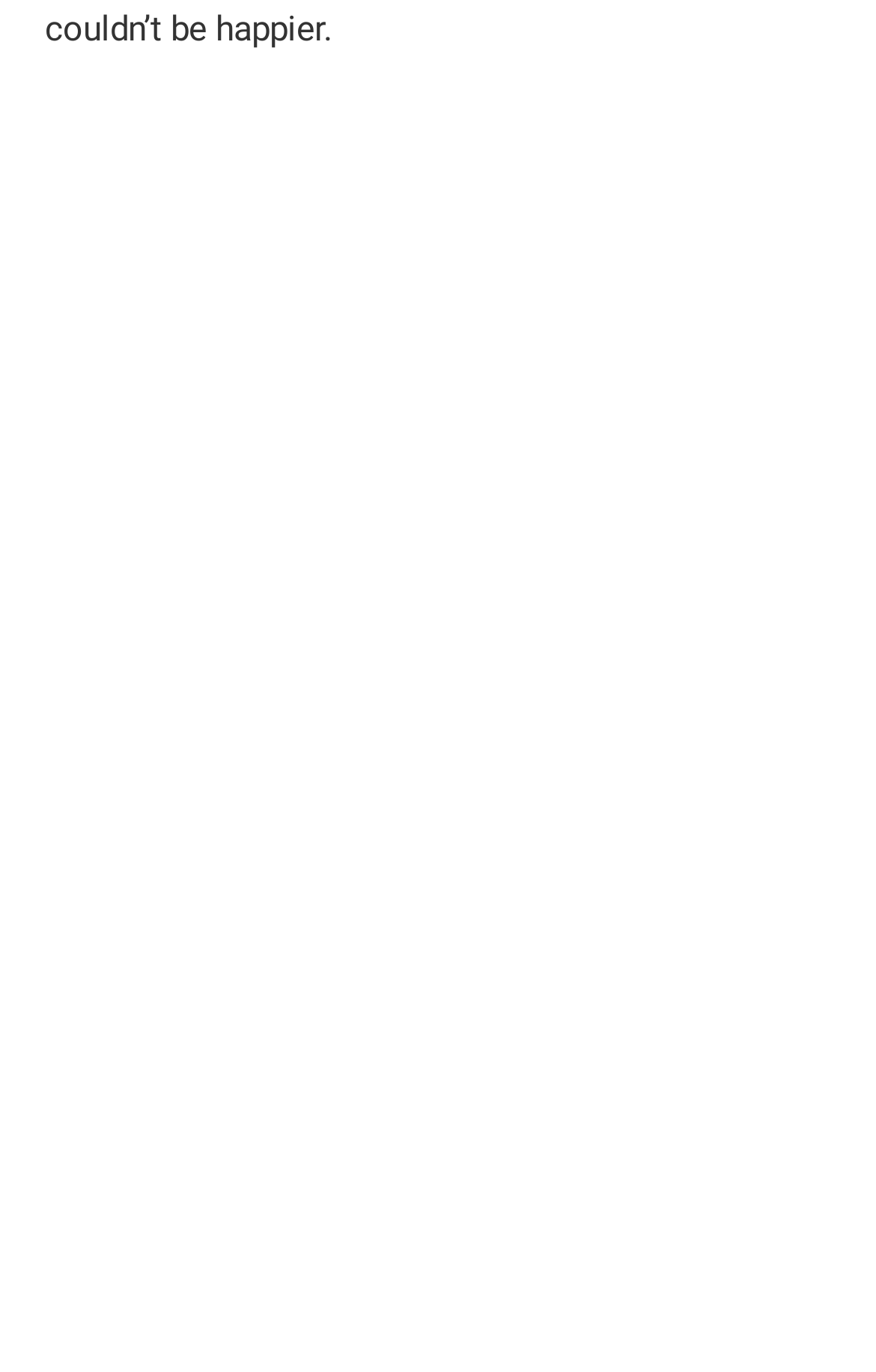Find the bounding box coordinates of the area to click in order to follow the instruction: "go to the fifth editor's homepage".

[0.372, 0.241, 0.628, 0.364]